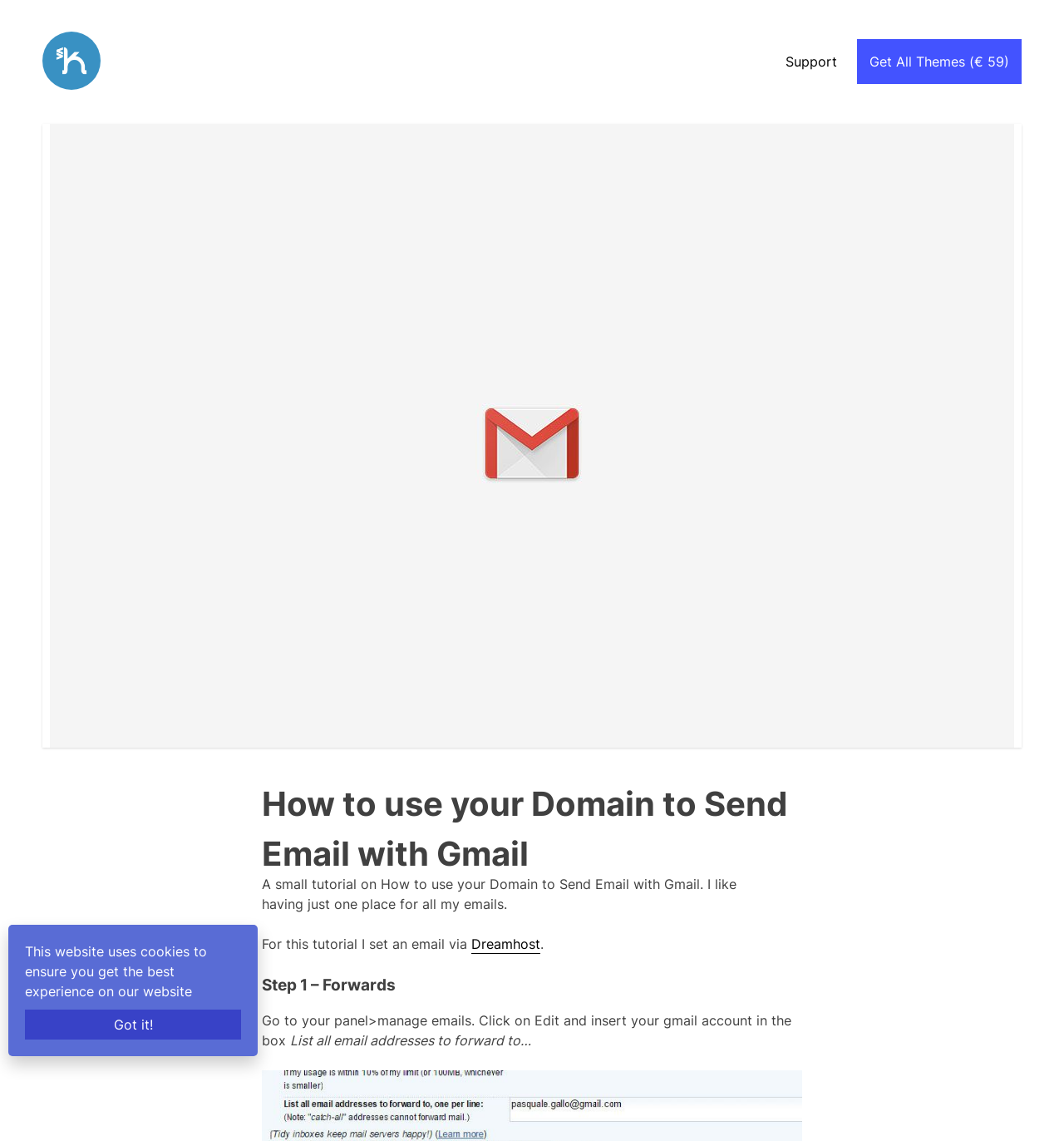Identify the bounding box for the UI element described as: "Dreamhost". Ensure the coordinates are four float numbers between 0 and 1, formatted as [left, top, right, bottom].

[0.443, 0.82, 0.508, 0.835]